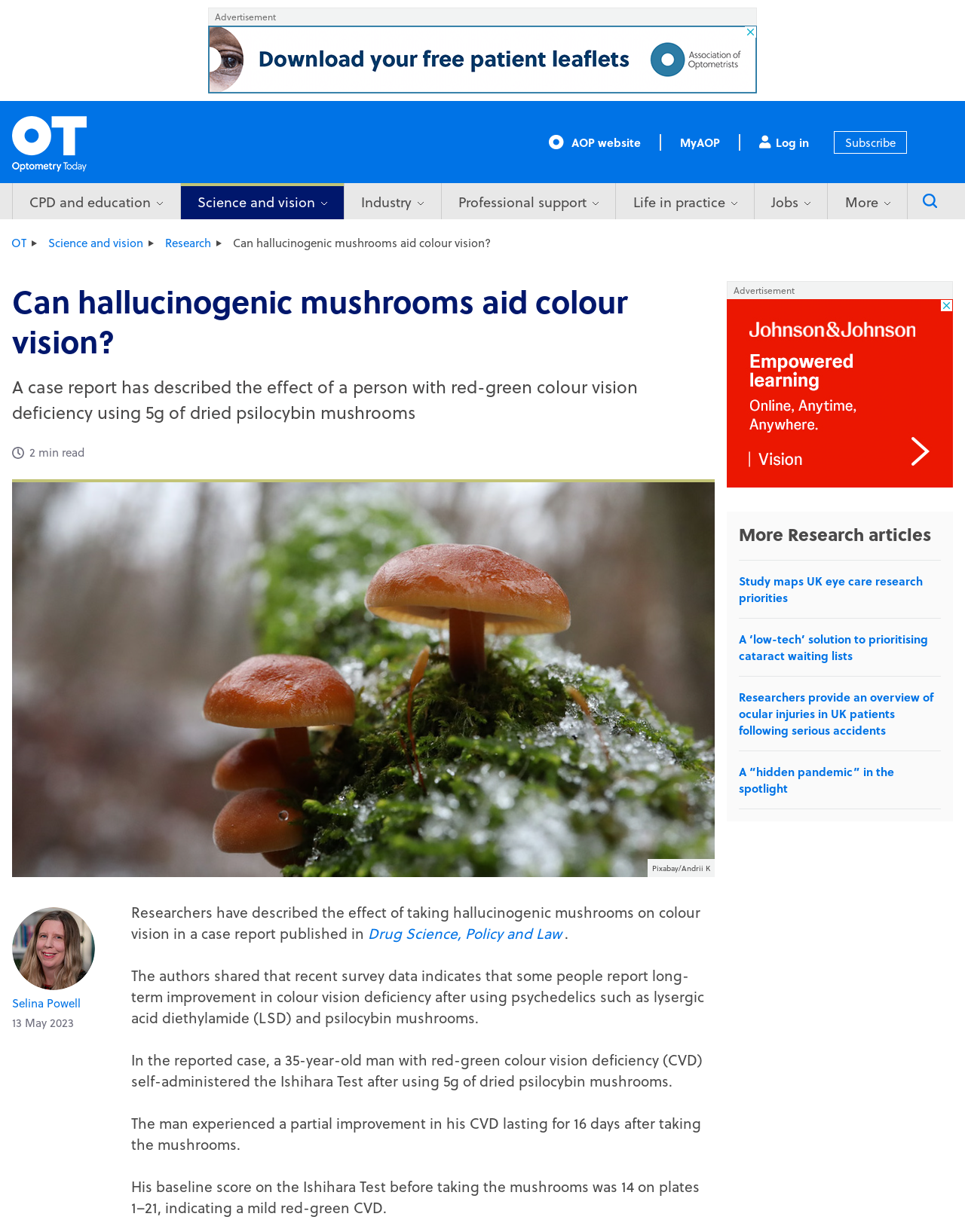Using floating point numbers between 0 and 1, provide the bounding box coordinates in the format (top-left x, top-left y, bottom-right x, bottom-right y). Locate the UI element described here: alt="Optometry today"

[0.012, 0.094, 0.09, 0.139]